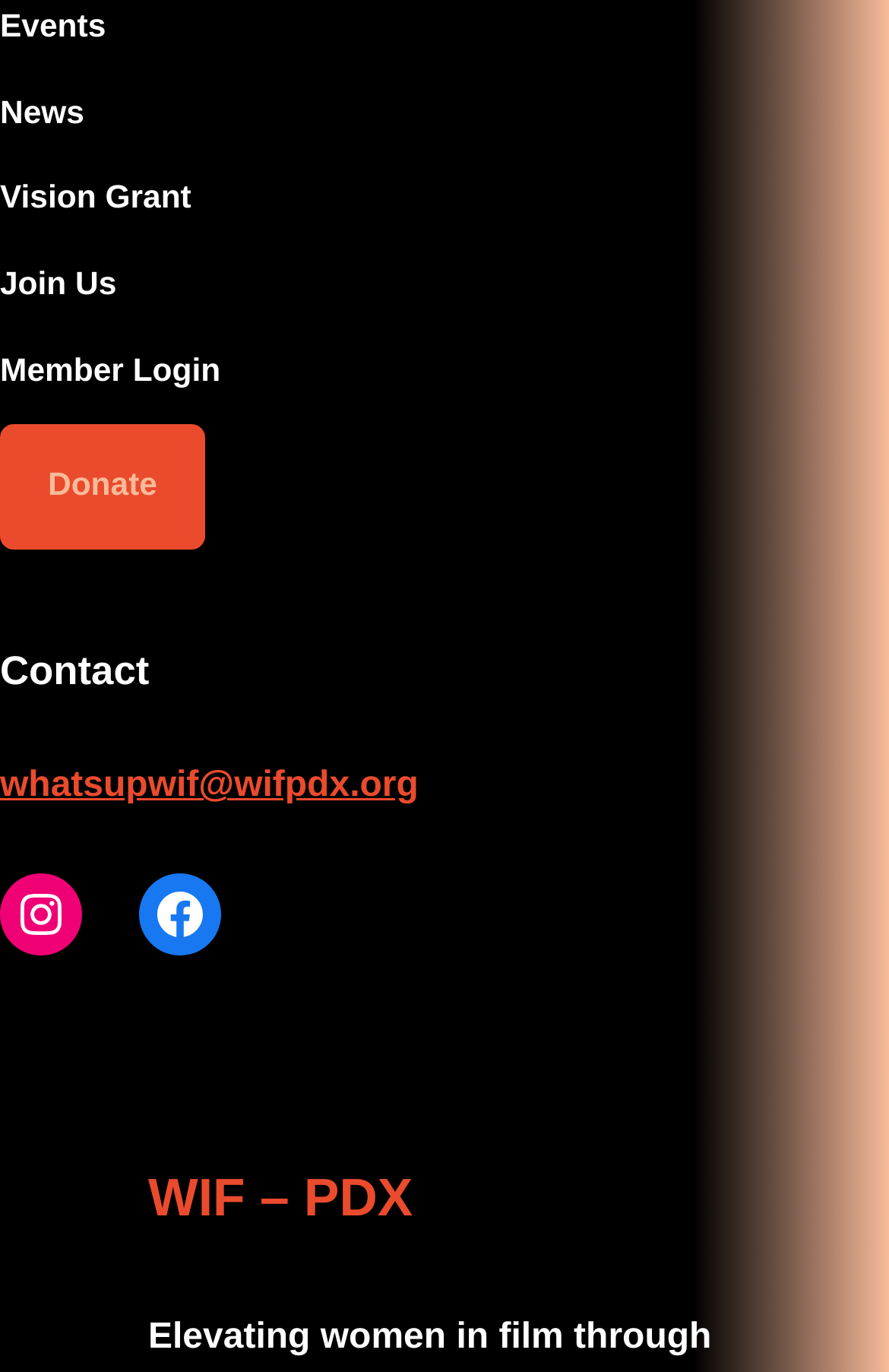Please identify the bounding box coordinates of the region to click in order to complete the given instruction: "Click on Events". The coordinates should be four float numbers between 0 and 1, i.e., [left, top, right, bottom].

[0.0, 0.001, 0.119, 0.039]